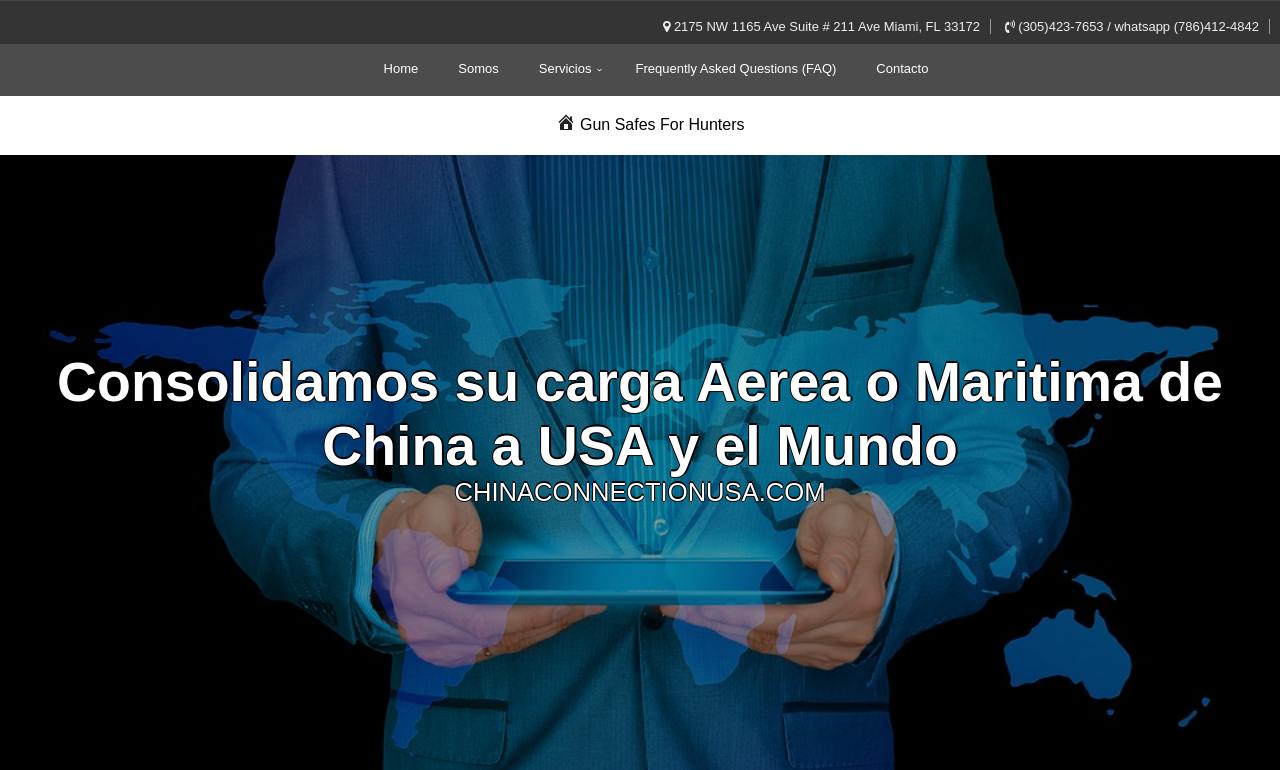What is the website's URL?
Refer to the image and provide a one-word or short phrase answer.

CHINACONNECTIONUSA.COM